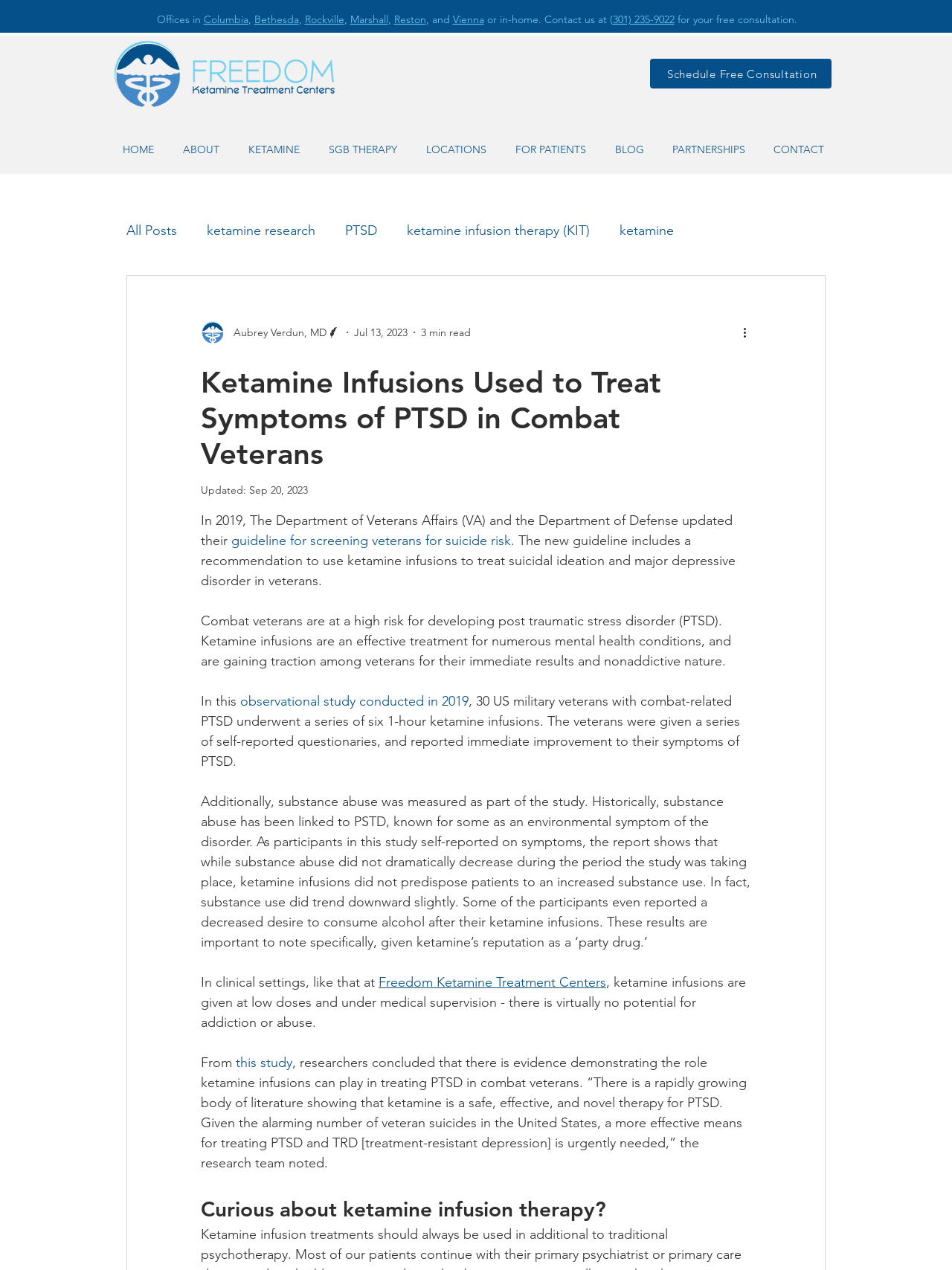Give a concise answer of one word or phrase to the question: 
How many offices are listed?

7